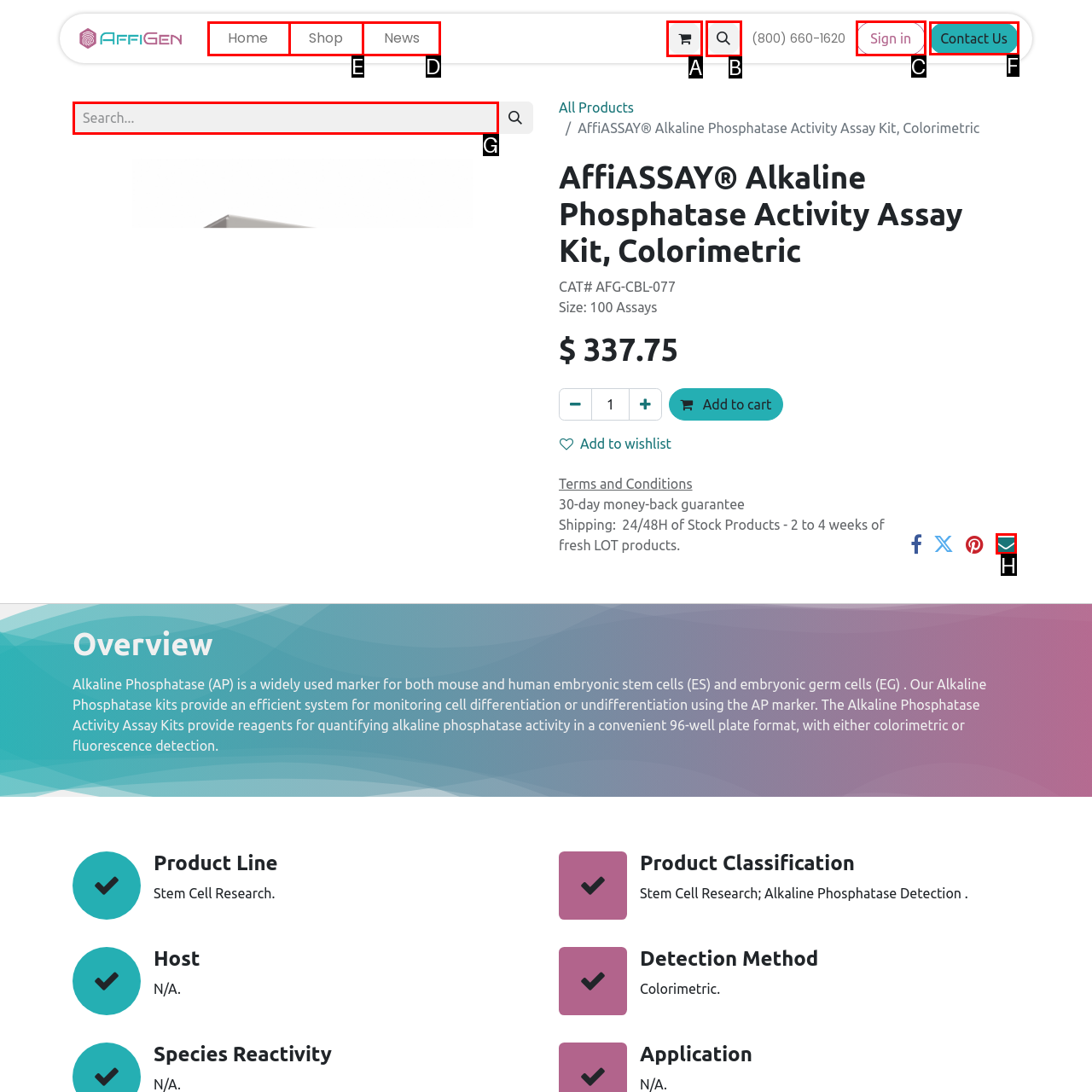Which HTML element should be clicked to perform the following task: Contact Us
Reply with the letter of the appropriate option.

F